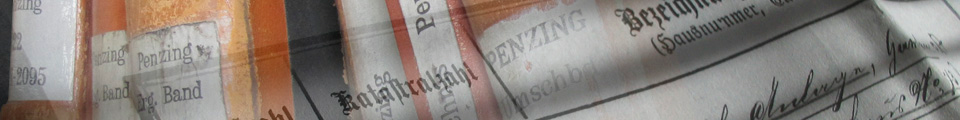Create a detailed narrative that captures the essence of the image.

The image captures an intricate arrangement of vintage documents and ledgers, reminiscent of historical records. Prominent elements include worn papers and bindings, showcasing scripted text that suggests a legal or administrative context. The focus appears to highlight specific titles, possibly pertaining to property or civil matters, with features such as the word "Penzing" and other handwritten inscriptions hinting at details from past administrative processes. The muted colors and textures lend a nostalgic feel, evoking the weight of history associated with the General Settlement Fund for Victims of National Socialism. This fund pertains to discussions and decisions addressing restitution and compensation for those affected by historical injustices. The layering of the documents suggests complexity and depth involved in the subject, reflecting the cases reviewed and decisions made within this fund's framework.